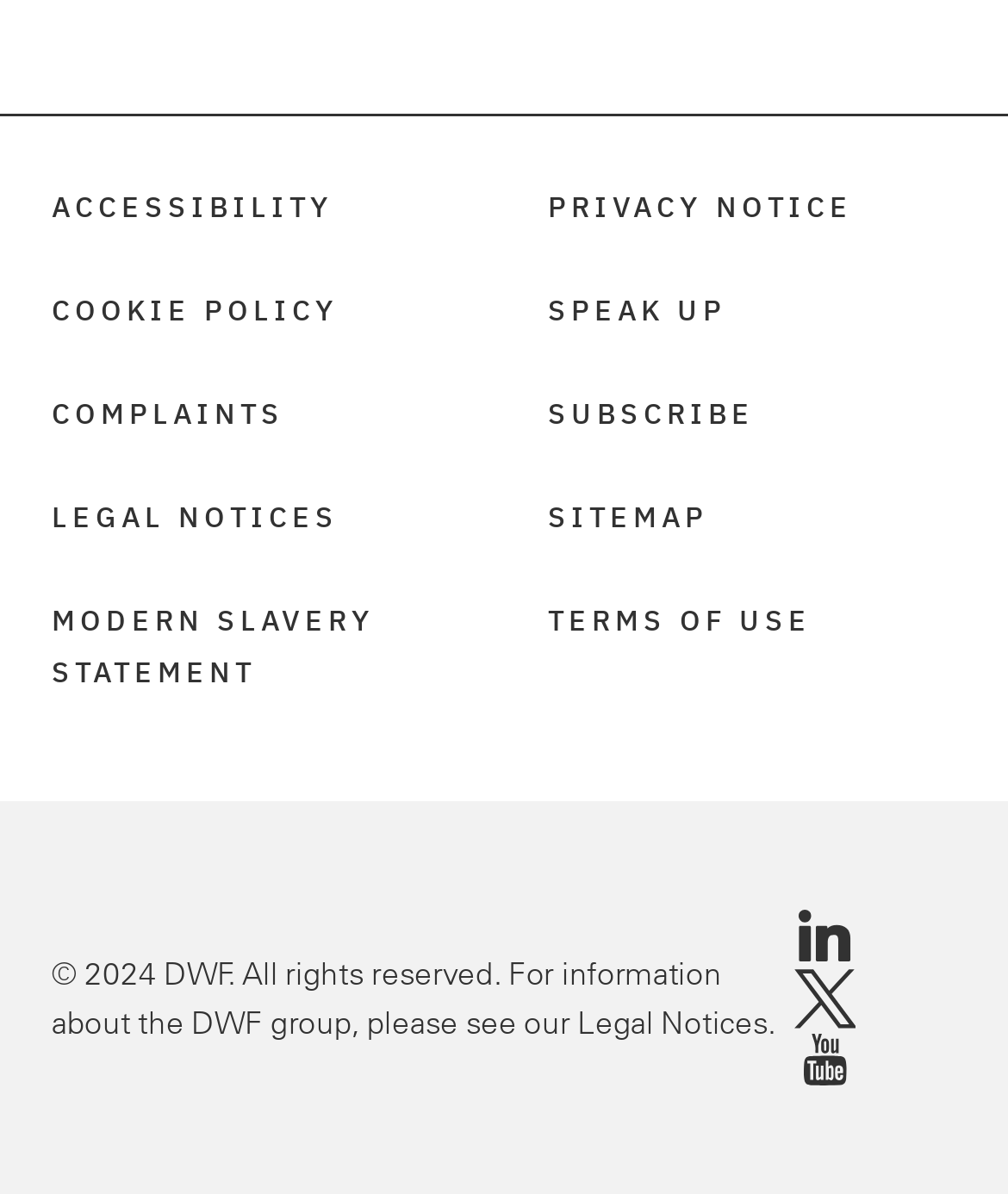Please locate the bounding box coordinates of the element that should be clicked to complete the given instruction: "View accessibility information".

[0.051, 0.158, 0.331, 0.188]